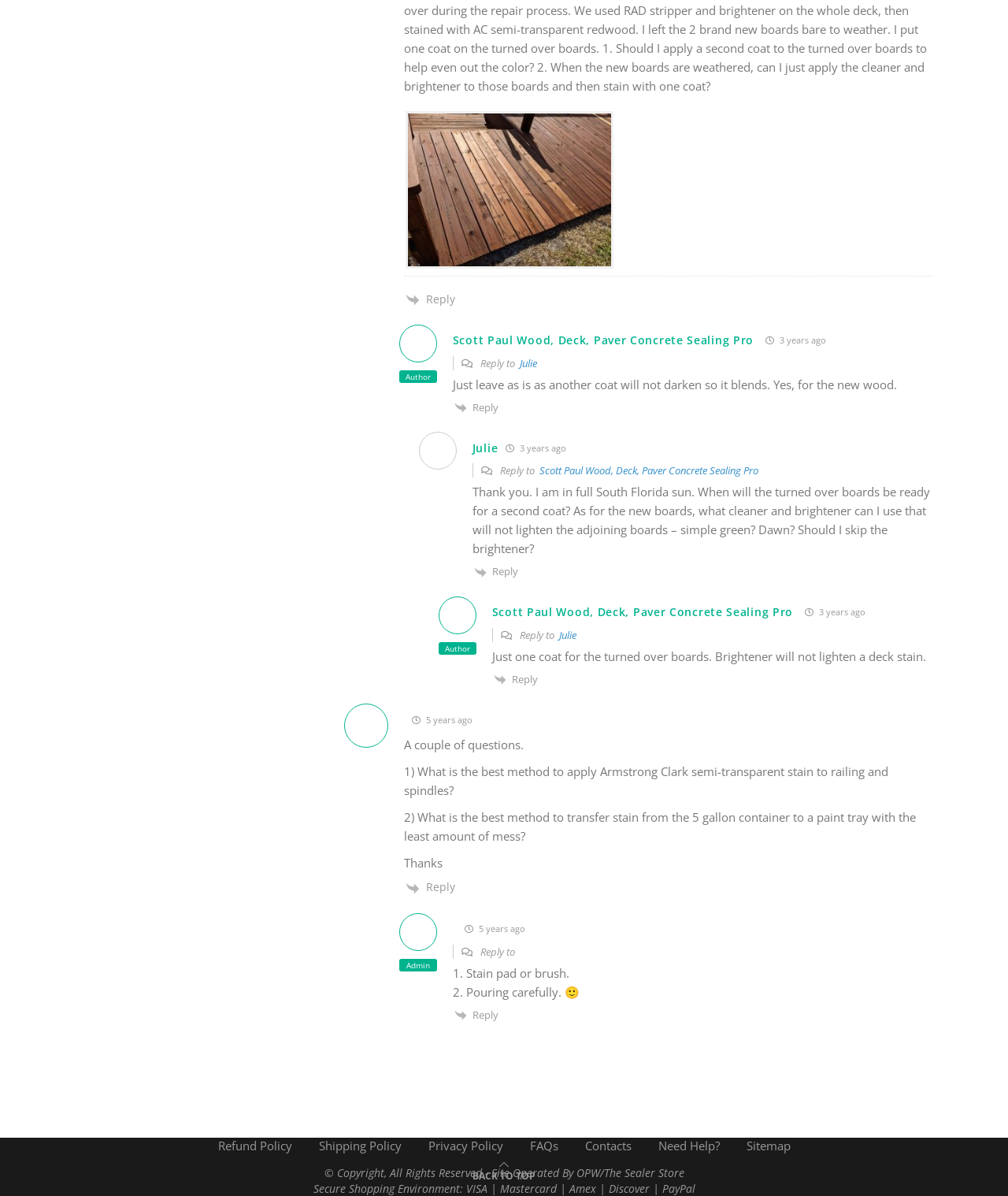From the webpage screenshot, predict the bounding box of the UI element that matches this description: "Refund Policy".

[0.216, 0.951, 0.289, 0.965]